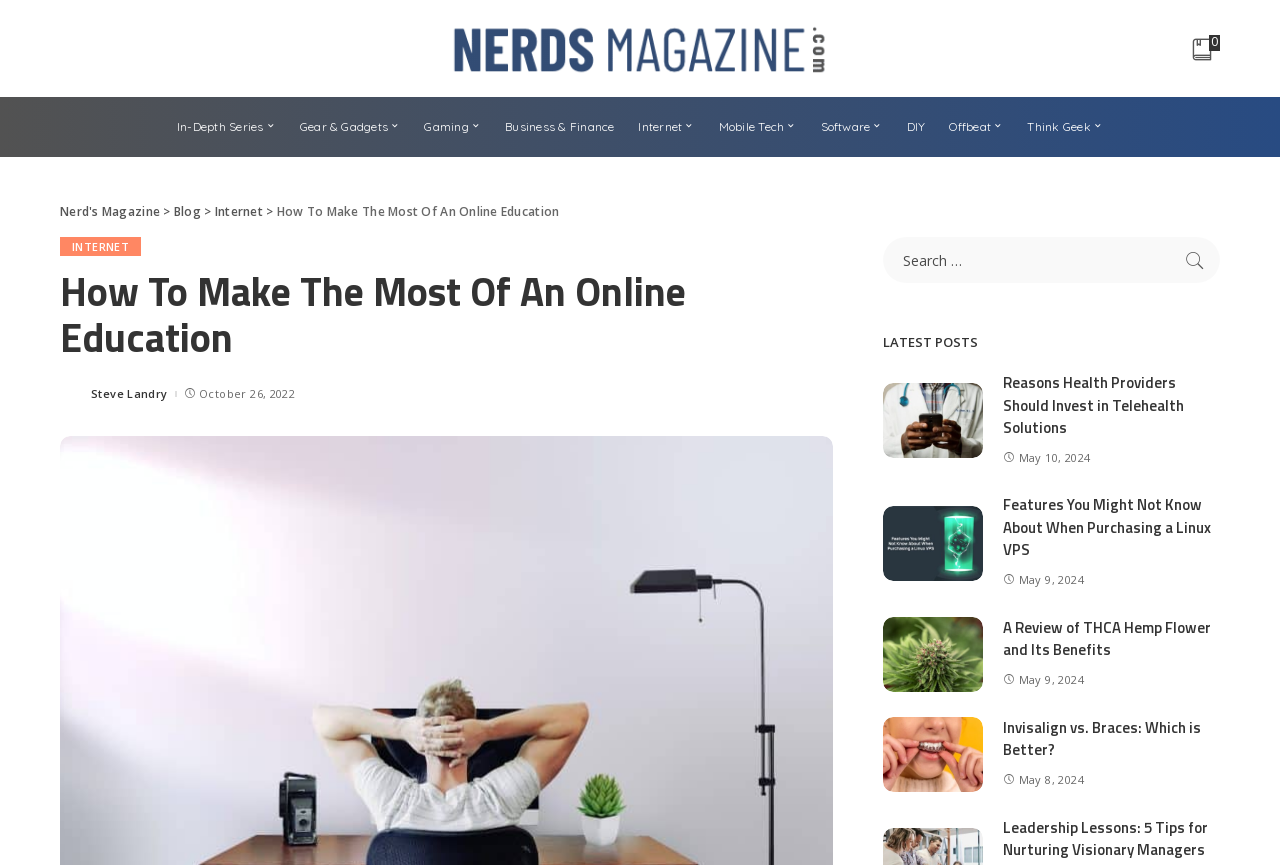Use a single word or phrase to answer the question:
Who is the author of the article 'How To Make The Most Of An Online Education'?

Steve Landry